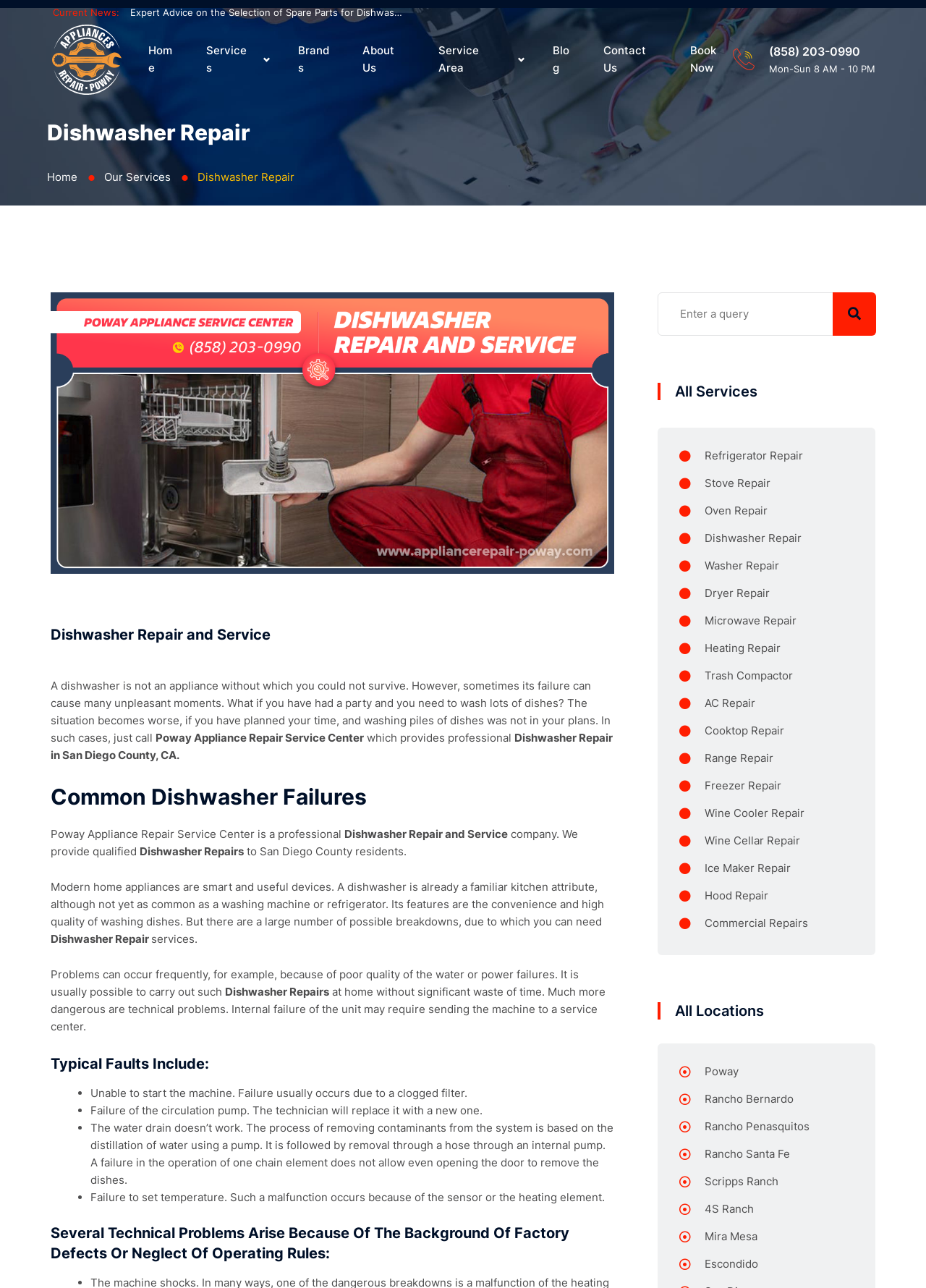What is the address of the appliance repair service center?
Please respond to the question with a detailed and informative answer.

The address is located at the top of the webpage, below the 'Current News:' section.